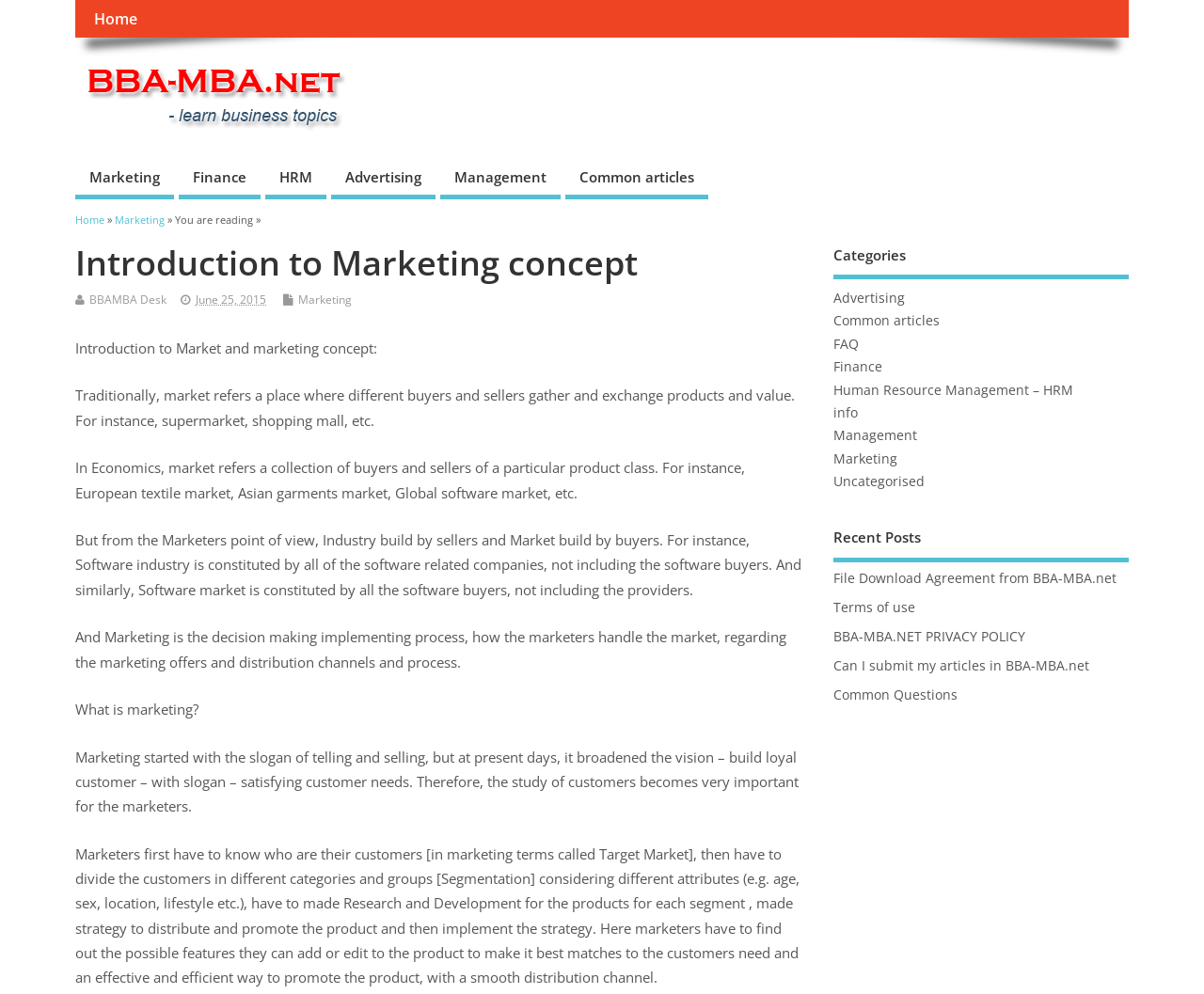How many categories are listed on this webpage?
Kindly give a detailed and elaborate answer to the question.

The webpage has a section titled 'Categories' which lists 13 categories, including Advertising, Common articles, FAQ, Finance, Human Resource Management – HRM, info, Management, Marketing, and Uncategorised.